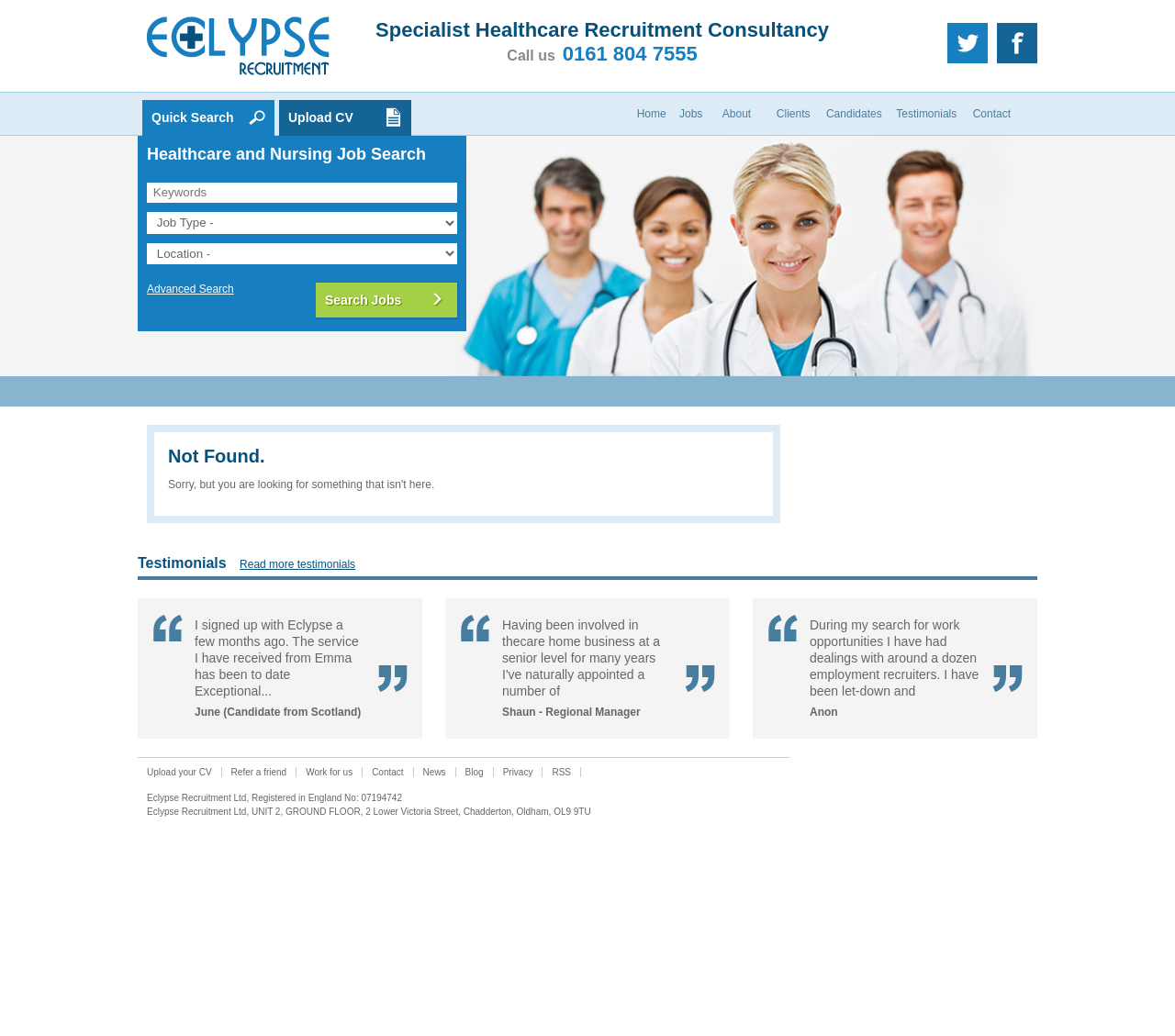What is the purpose of the search bar?
Using the image, elaborate on the answer with as much detail as possible.

The search bar is located in the middle of the webpage, with a label 'Healthcare and Nursing Job Search' above it. It has a textbox to input keywords, two comboboxes, and a 'Search Jobs' button with an arrow icon. This suggests that the purpose of the search bar is to search for healthcare and nursing jobs.